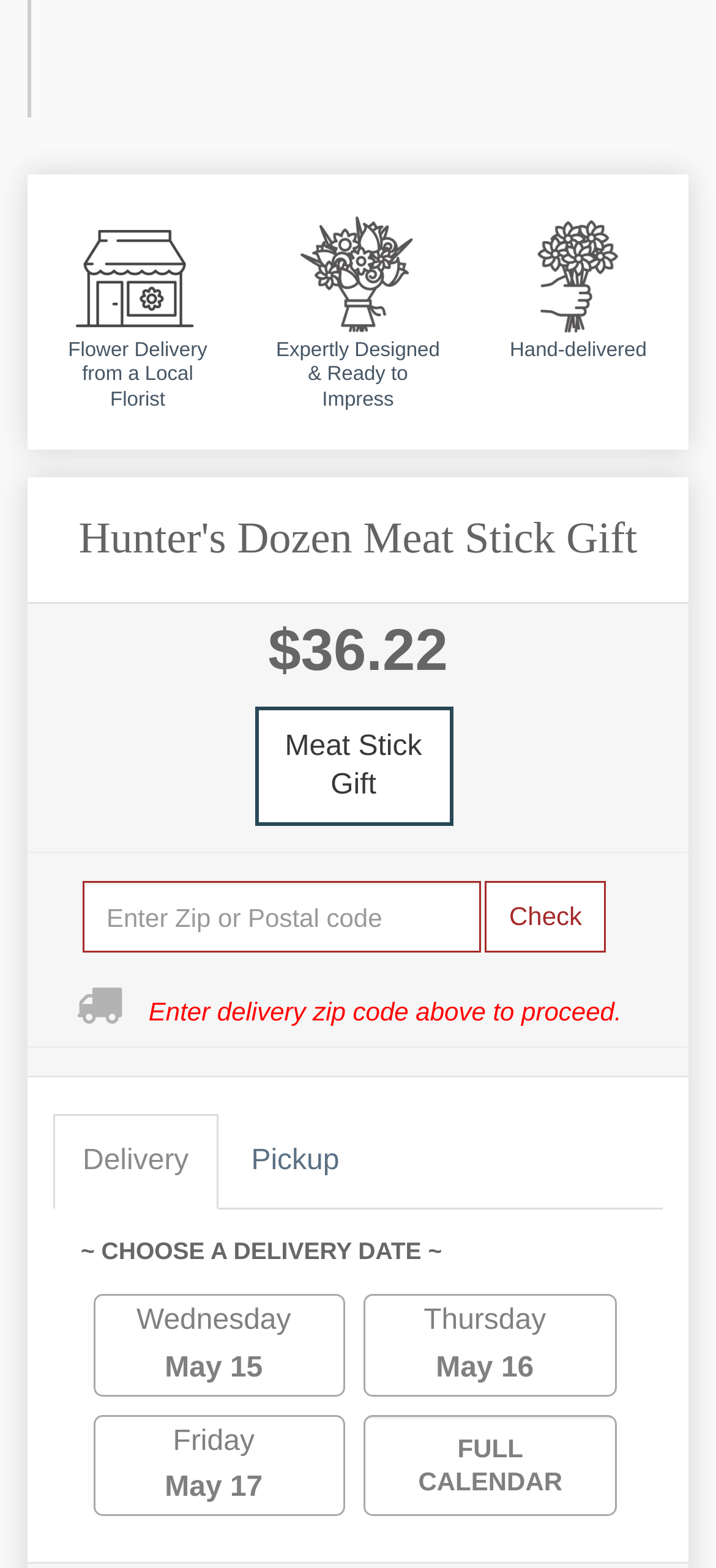Use a single word or phrase to answer this question: 
What is the purpose of the textbox?

Enter delivery zip code